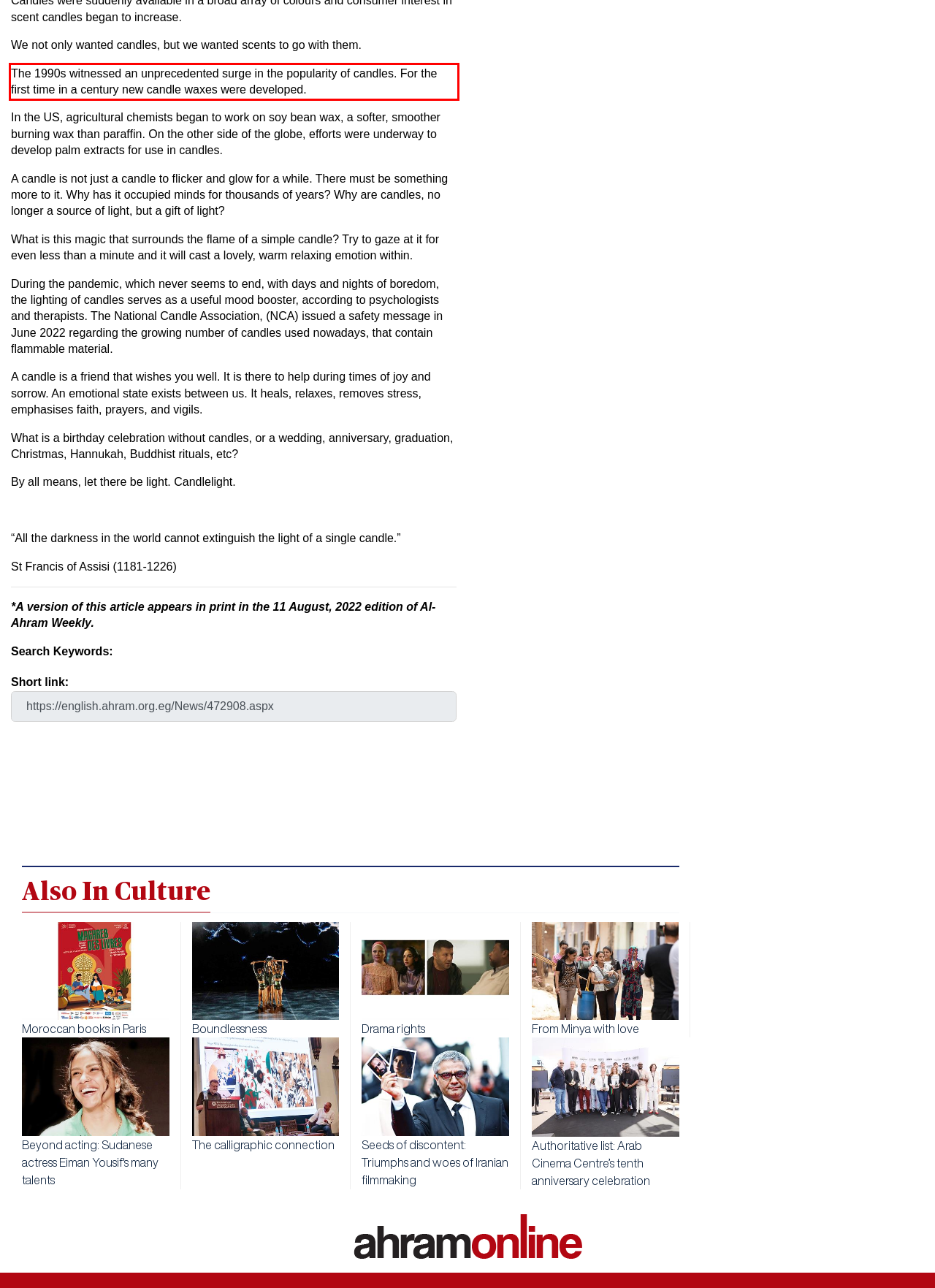Given a screenshot of a webpage with a red bounding box, extract the text content from the UI element inside the red bounding box.

The 1990s witnessed an unprecedented surge in the popularity of candles. For the first time in a century new candle waxes were developed.